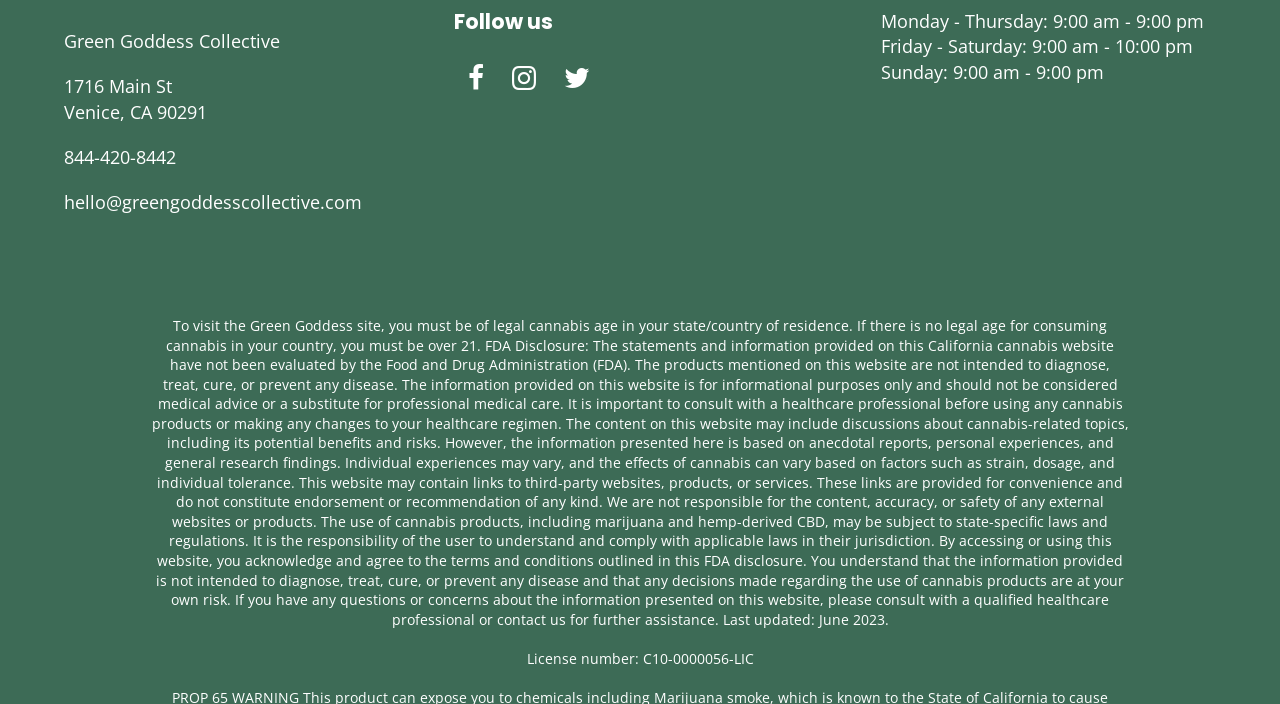Find the coordinates for the bounding box of the element with this description: "844-420-8442".

[0.05, 0.206, 0.138, 0.24]